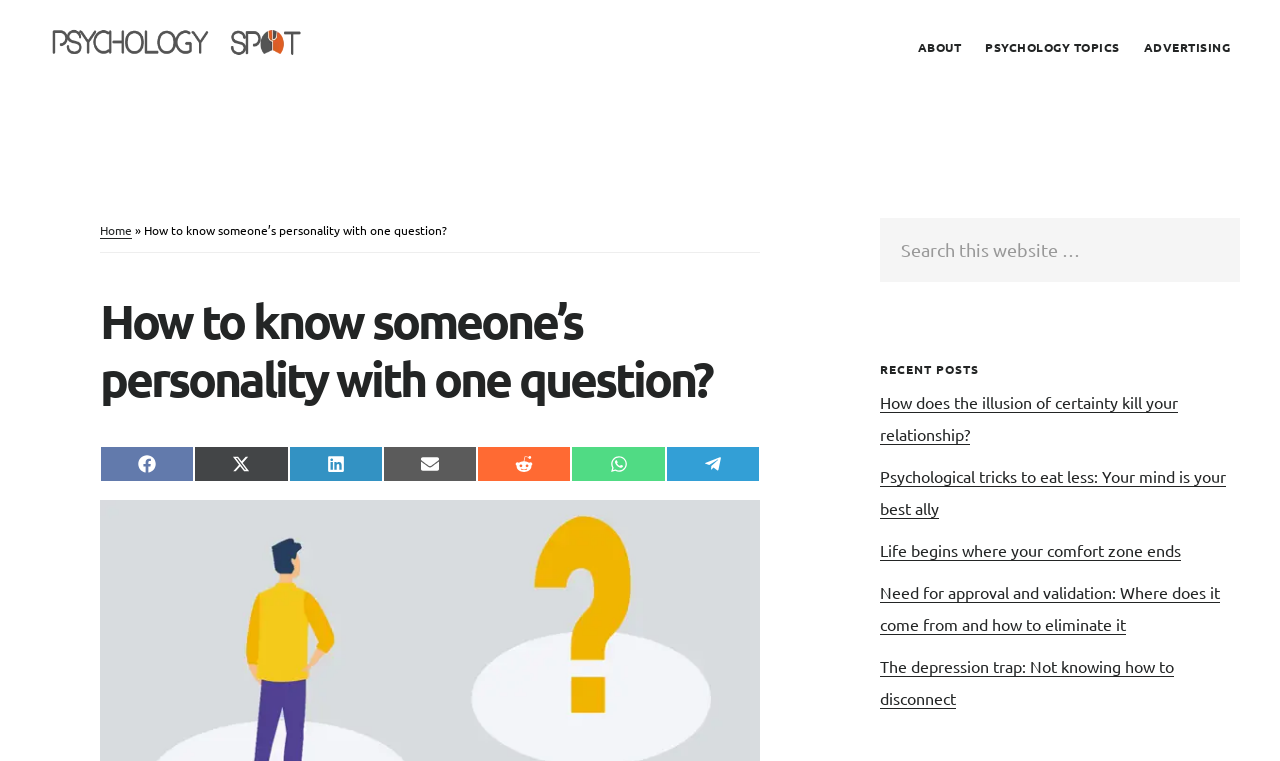Identify the bounding box of the HTML element described here: "About". Provide the coordinates as four float numbers between 0 and 1: [left, top, right, bottom].

[0.709, 0.041, 0.759, 0.083]